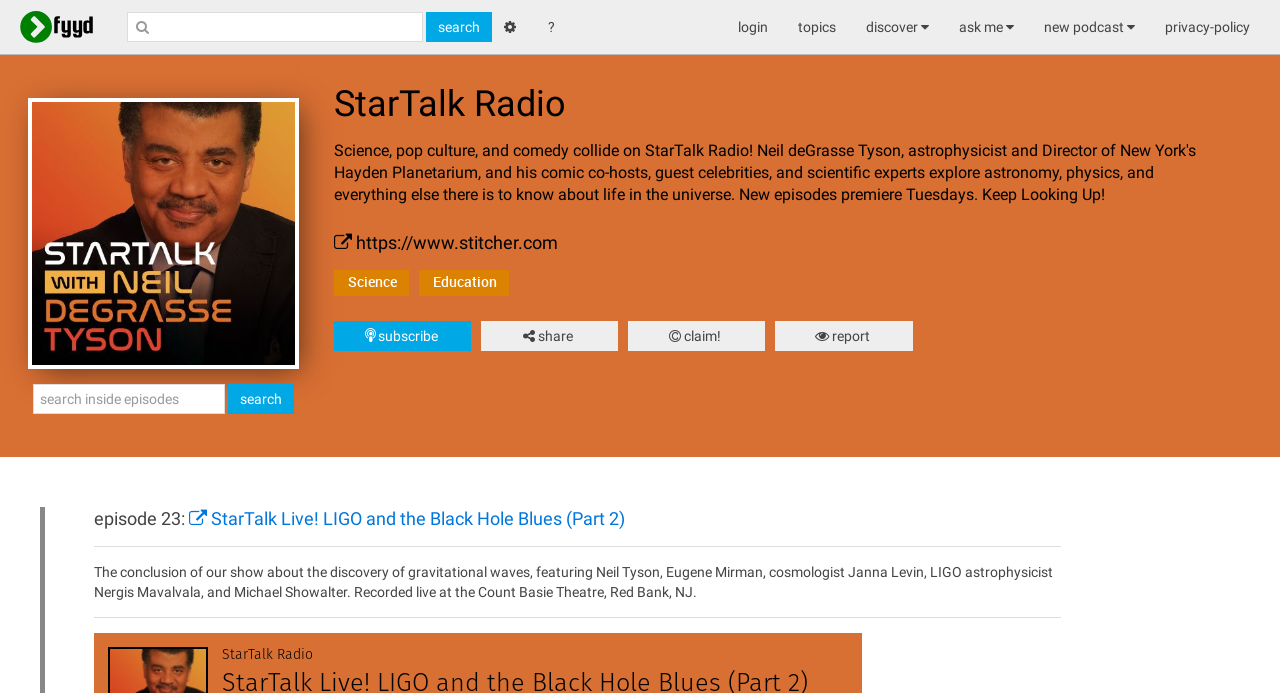Refer to the image and answer the question with as much detail as possible: What is the topic of the episode?

I found the answer by looking at the link elements below the episode title. One of the links has the text 'Science', which is likely the topic of the episode.